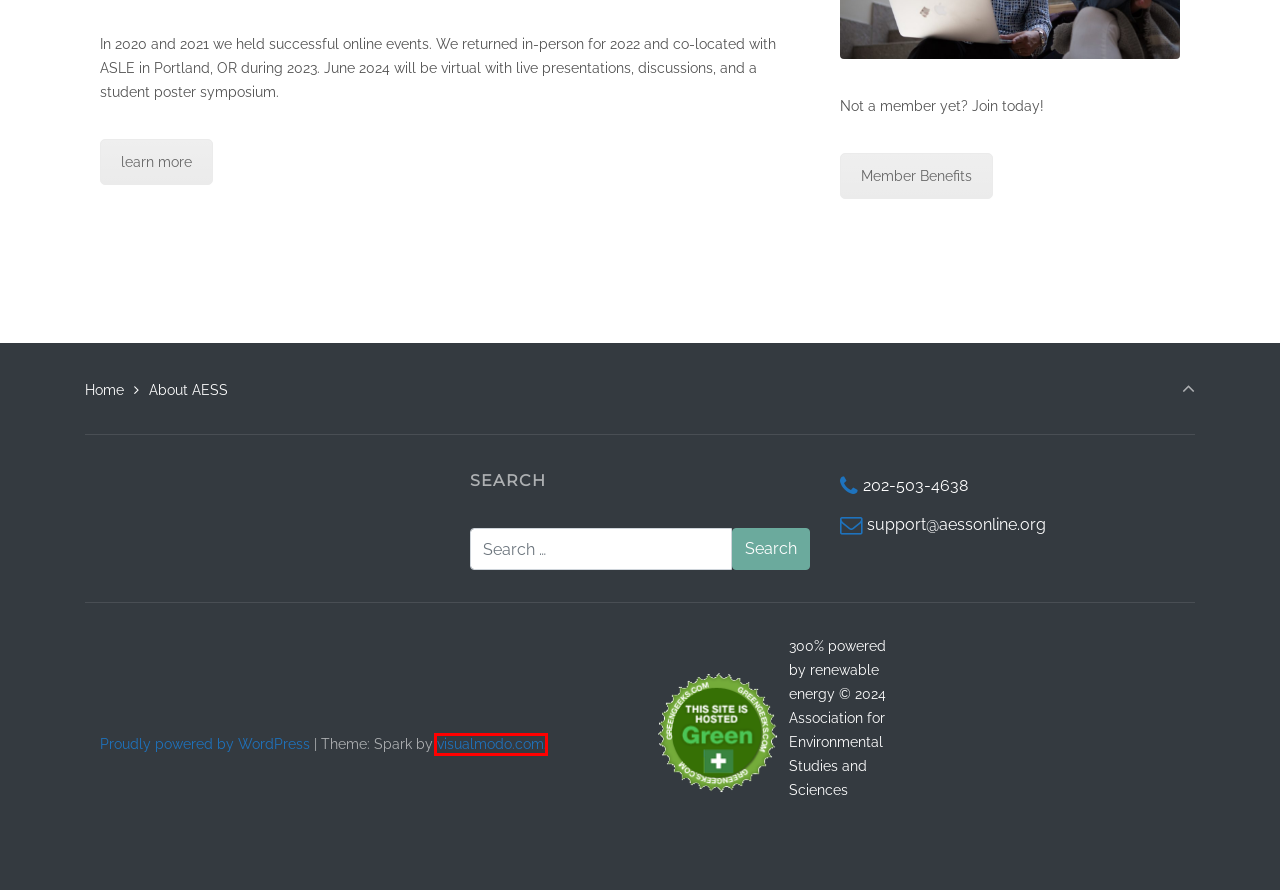Analyze the given webpage screenshot and identify the UI element within the red bounding box. Select the webpage description that best matches what you expect the new webpage to look like after clicking the element. Here are the candidates:
A. Blog Tool, Publishing Platform, and CMS – WordPress.org
B. Membership Dues - AESSOnline.org
C. Association for Environmental Studies and Sciences Conference – Annual AESS Conference Website
D. About AESS - AESSOnline.org
E. Visualmodo - WordPress Themes, Plugins & Templates That Works
F. Annual Conference - AESSOnline.org
G. Proposals – Association for Environmental Studies and Sciences Conference
H. Hub Host – Association for Environmental Studies and Sciences Conference

E